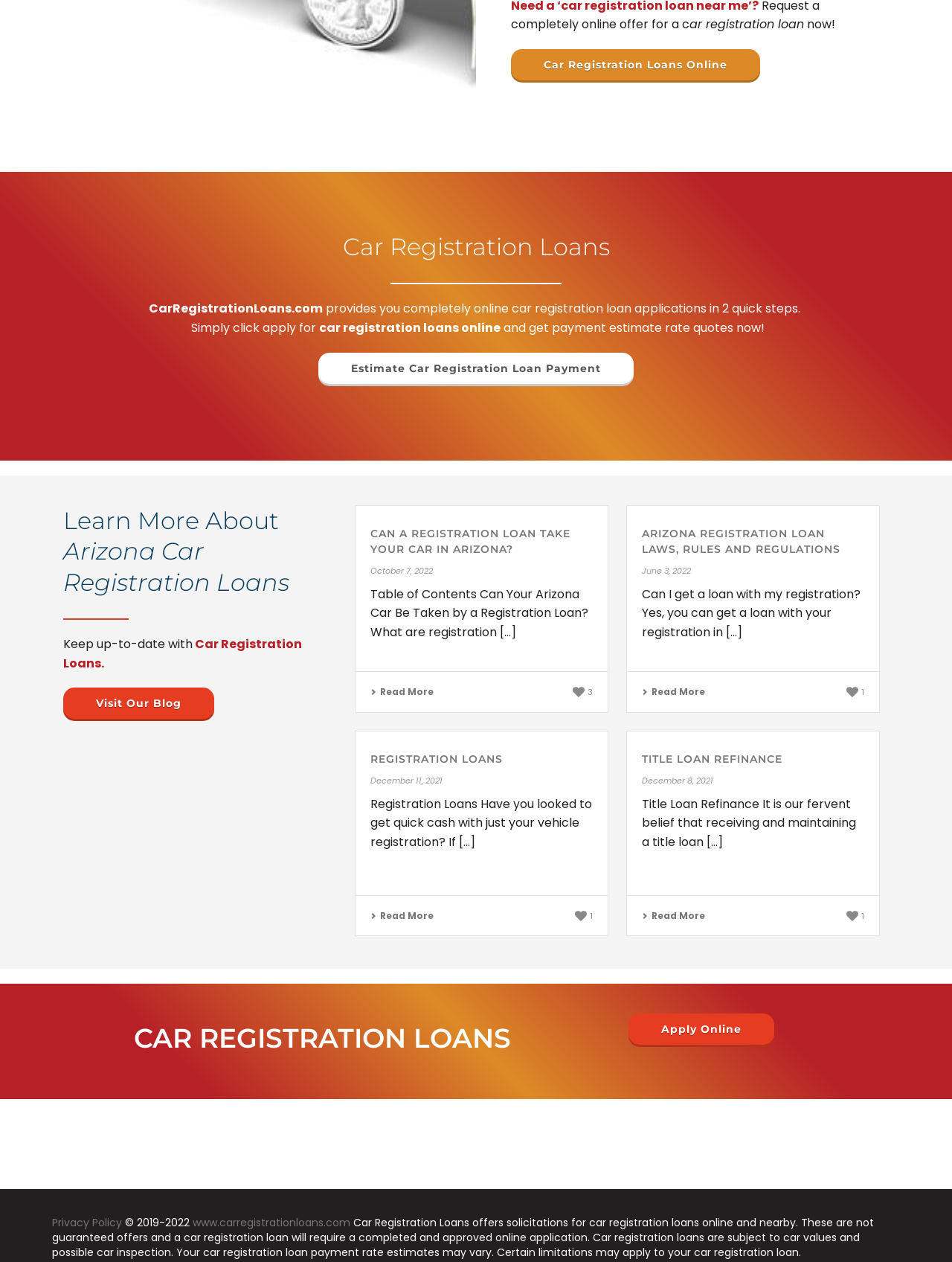What type of loans are discussed on this webpage?
Based on the screenshot, respond with a single word or phrase.

Registration loans and title loans